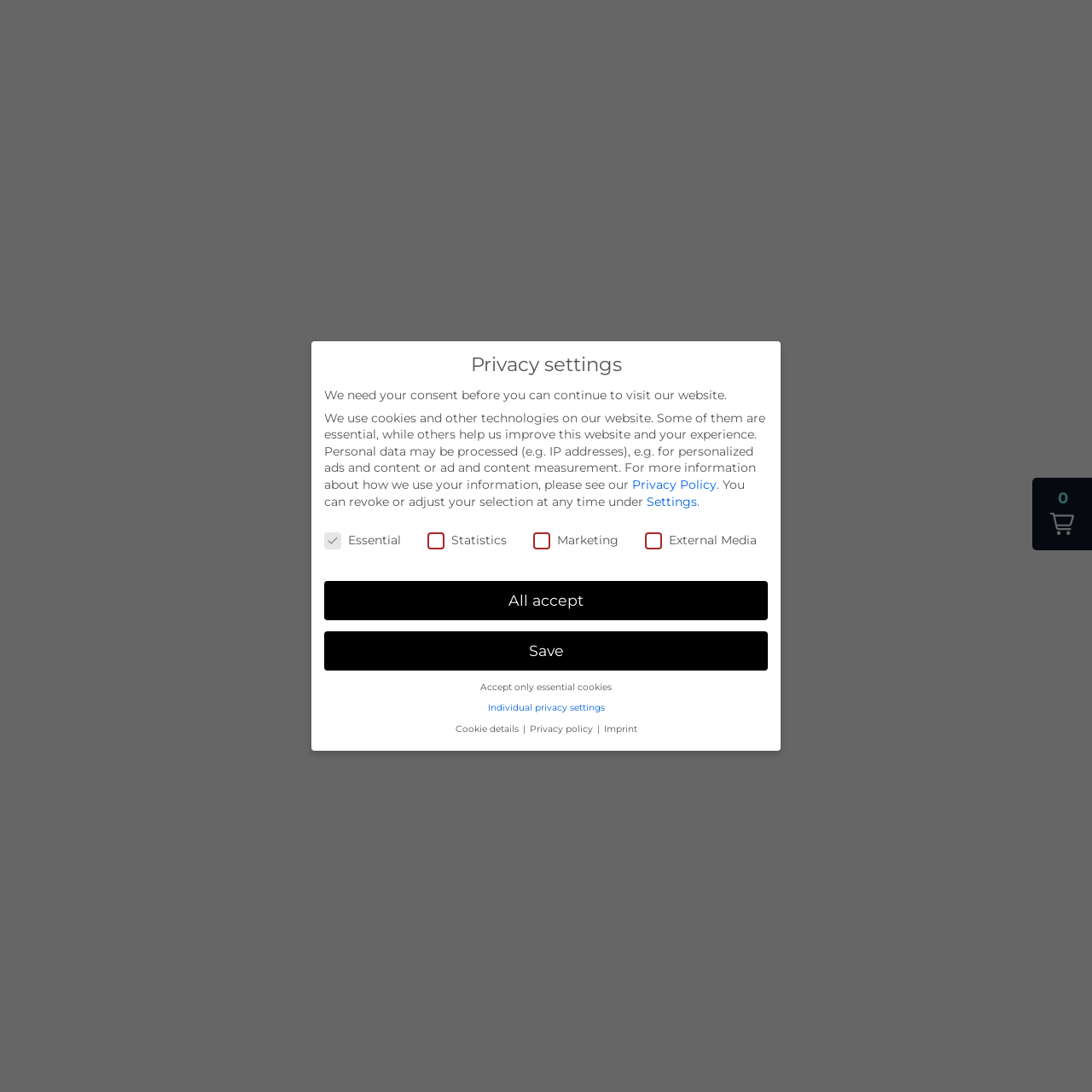Could you locate the bounding box coordinates for the section that should be clicked to accomplish this task: "Click the '0' button".

[0.945, 0.438, 1.0, 0.504]